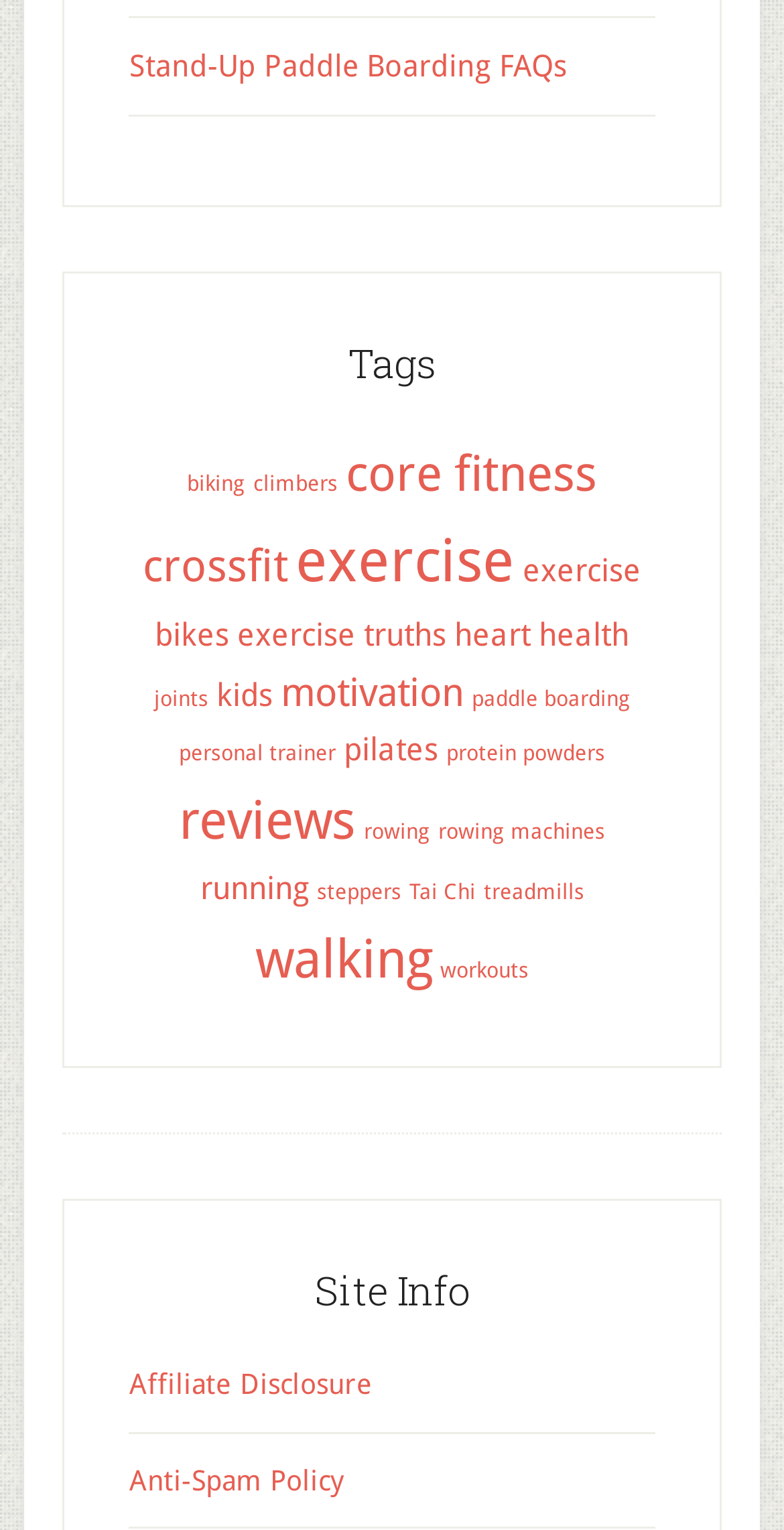Pinpoint the bounding box coordinates of the clickable area needed to execute the instruction: "View Stand-Up Paddle Boarding FAQs". The coordinates should be specified as four float numbers between 0 and 1, i.e., [left, top, right, bottom].

[0.165, 0.031, 0.724, 0.055]